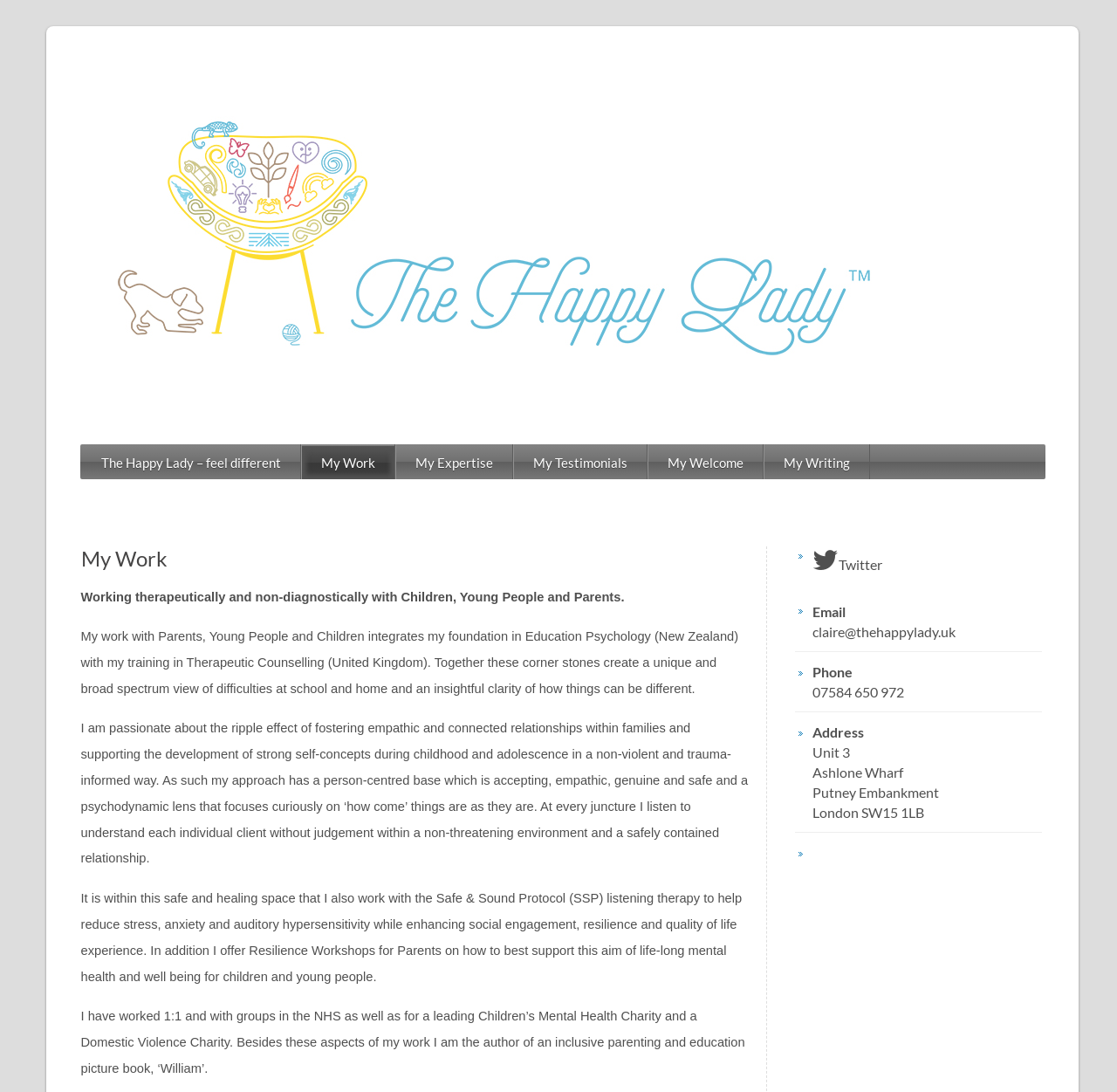Examine the screenshot and answer the question in as much detail as possible: What is the therapist's approach to working with clients?

The therapist's approach can be found in the second paragraph of text, which states that their approach has a person-centred base and a psychodynamic lens. This suggests that the therapist focuses on understanding each individual client without judgement and explores the underlying reasons for their issues.